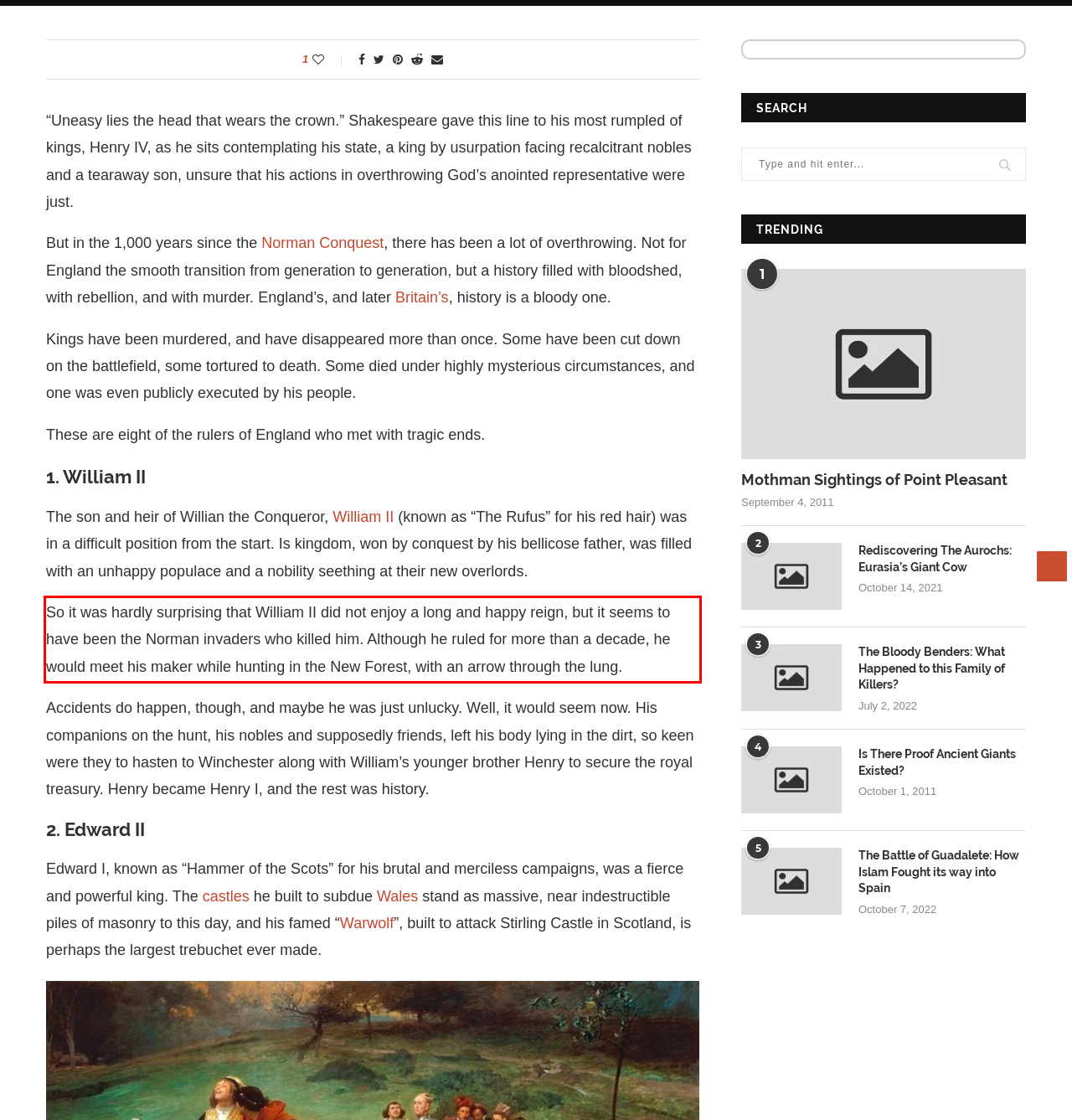Within the screenshot of the webpage, there is a red rectangle. Please recognize and generate the text content inside this red bounding box.

So it was hardly surprising that William II did not enjoy a long and happy reign, but it seems to have been the Norman invaders who killed him. Although he ruled for more than a decade, he would meet his maker while hunting in the New Forest, with an arrow through the lung.